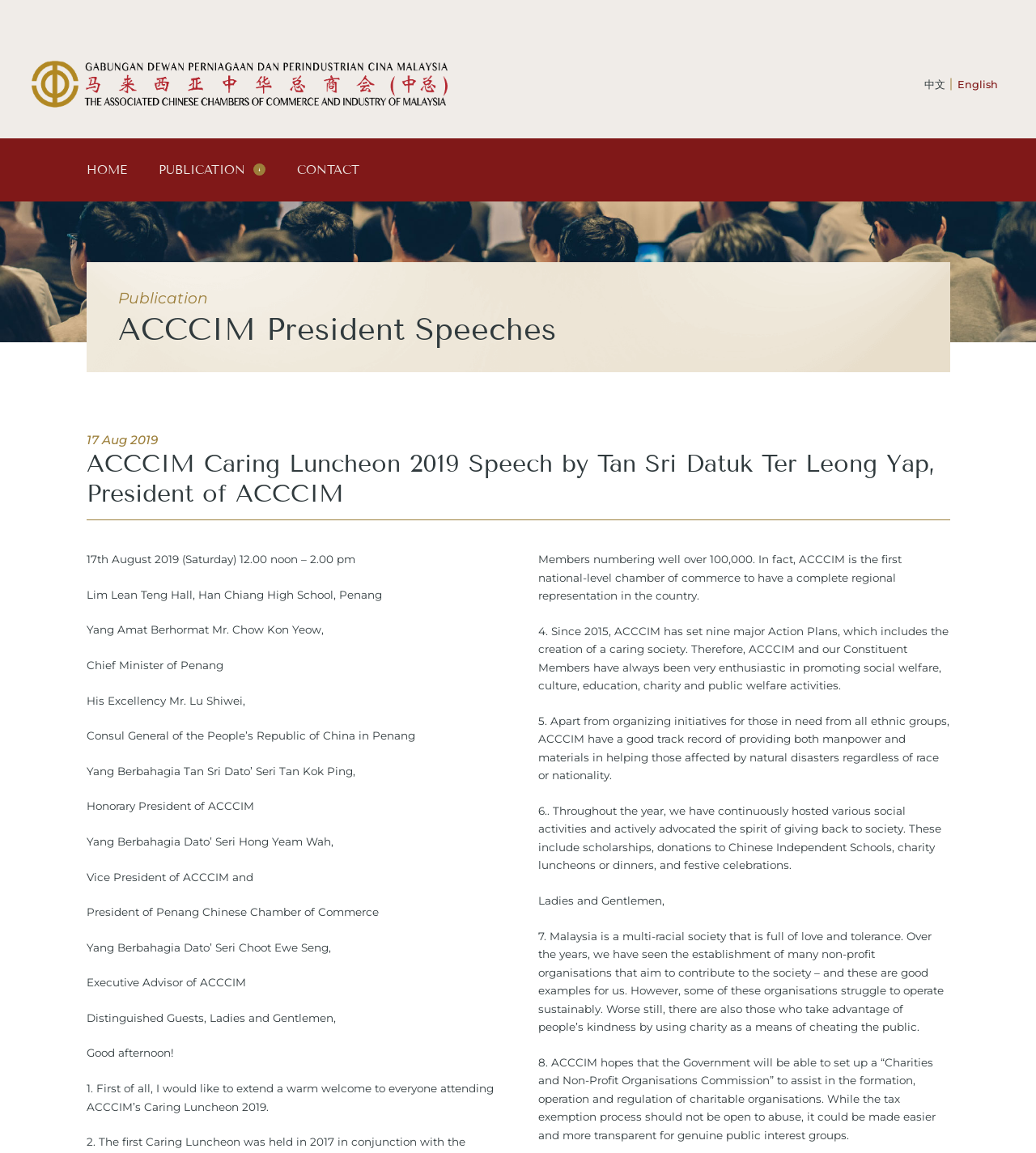Analyze the image and deliver a detailed answer to the question: What is the date of the ACCCIM Caring Luncheon 2019?

I found the date of the ACCCIM Caring Luncheon 2019 by looking at the heading '17 Aug 2019' which is located at the top of the webpage, indicating the date of the event.